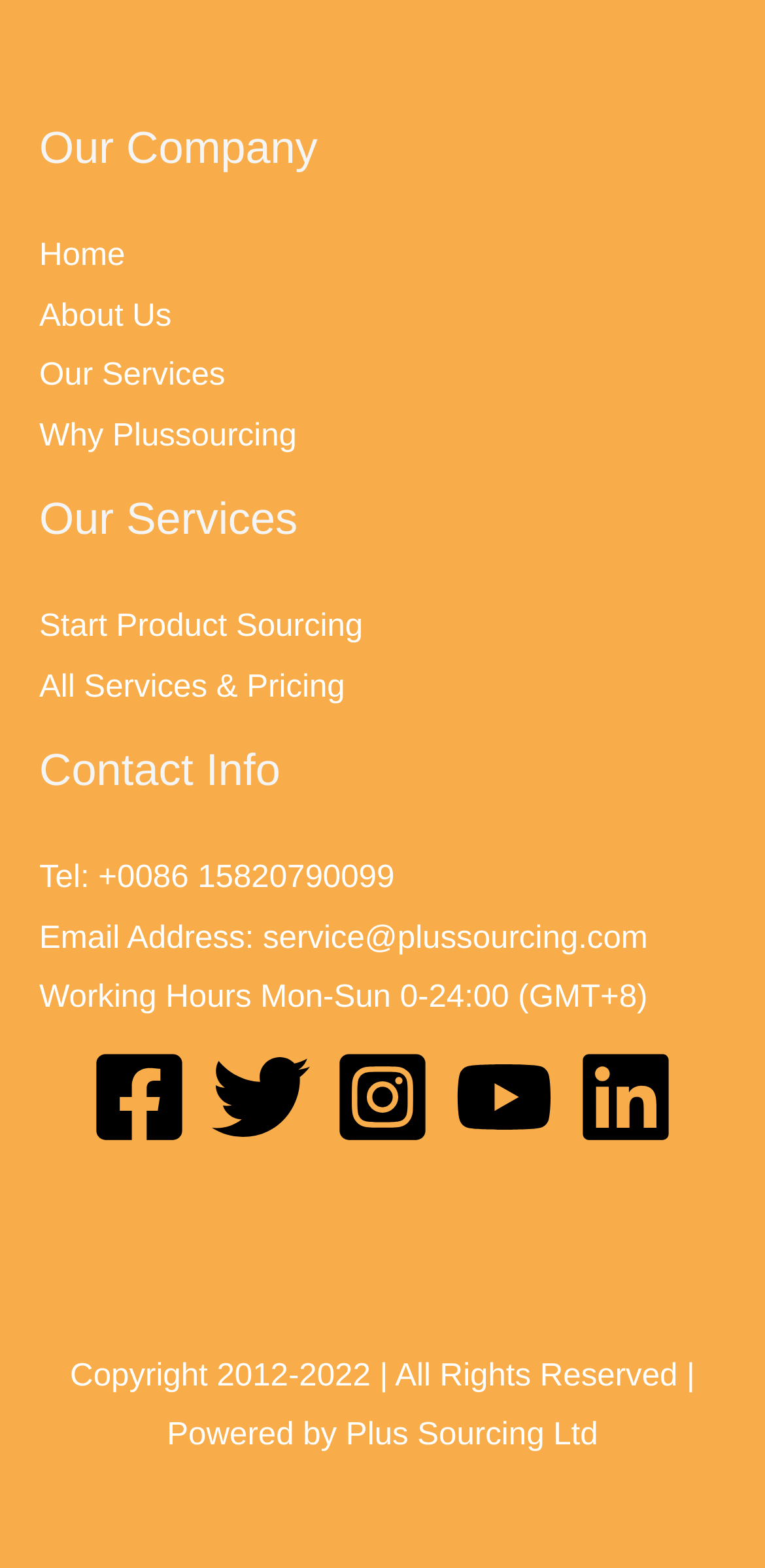Provide a short, one-word or phrase answer to the question below:
What is the company's email address?

service@plussourcing.com